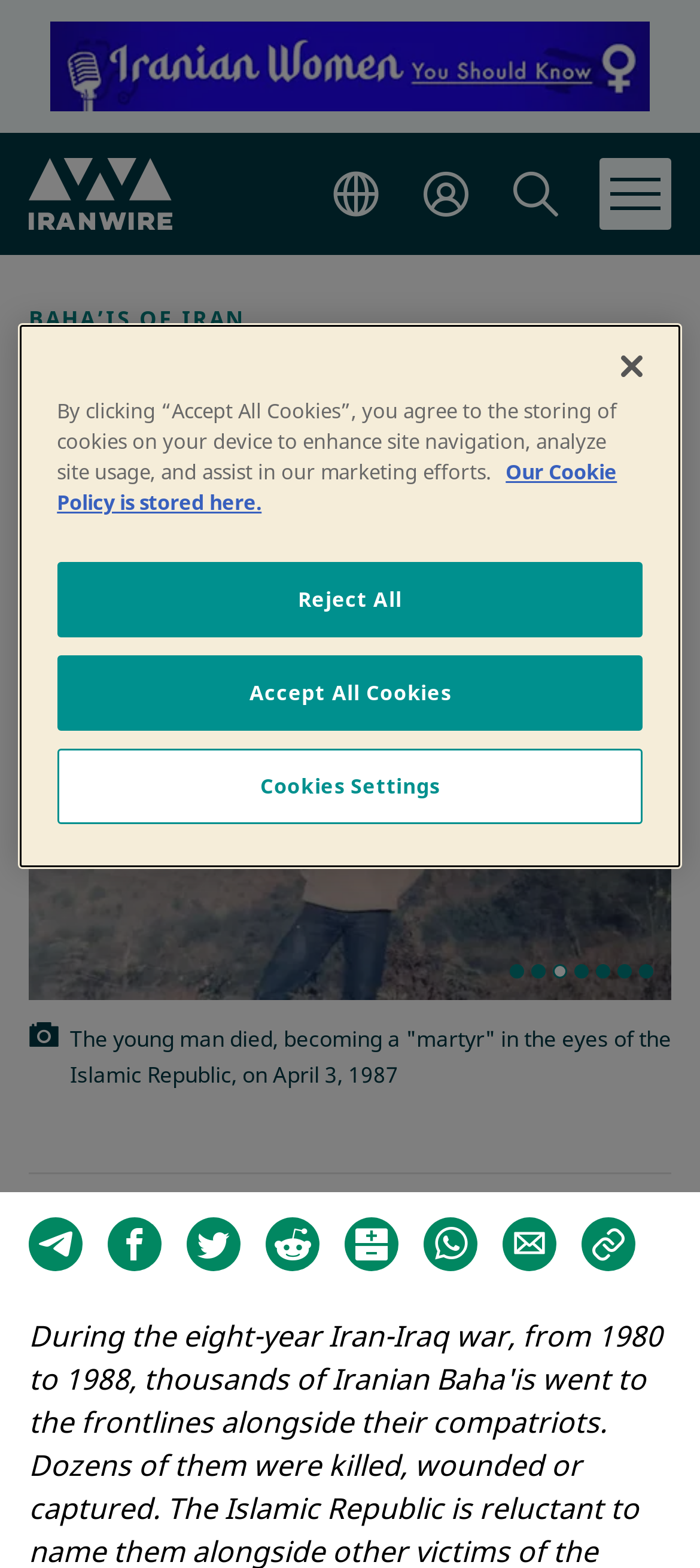Please locate the UI element described by "en" and provide its bounding box coordinates.

[0.477, 0.108, 0.541, 0.14]